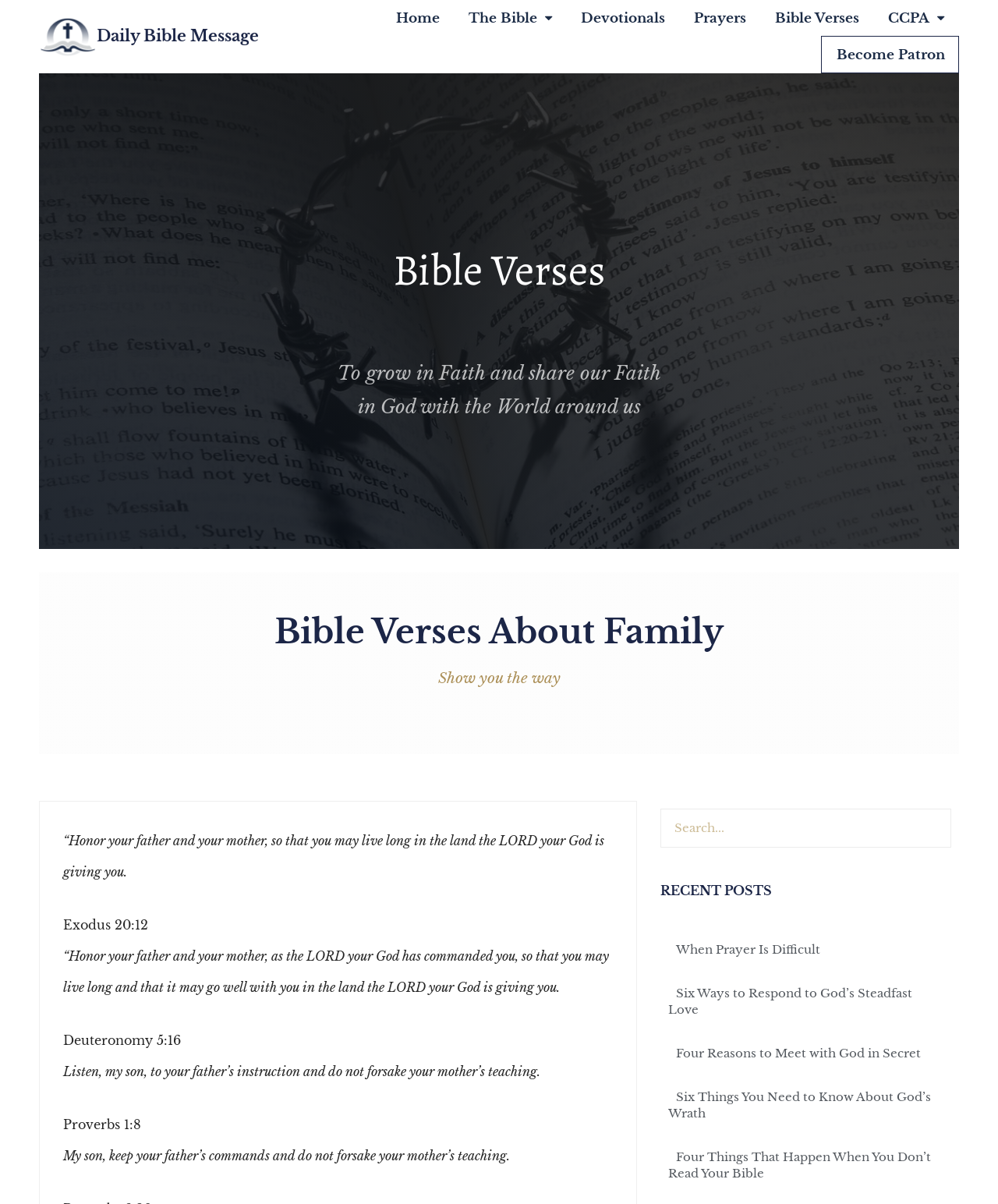Determine the bounding box coordinates of the region I should click to achieve the following instruction: "Become a patron". Ensure the bounding box coordinates are four float numbers between 0 and 1, i.e., [left, top, right, bottom].

[0.825, 0.03, 0.96, 0.06]